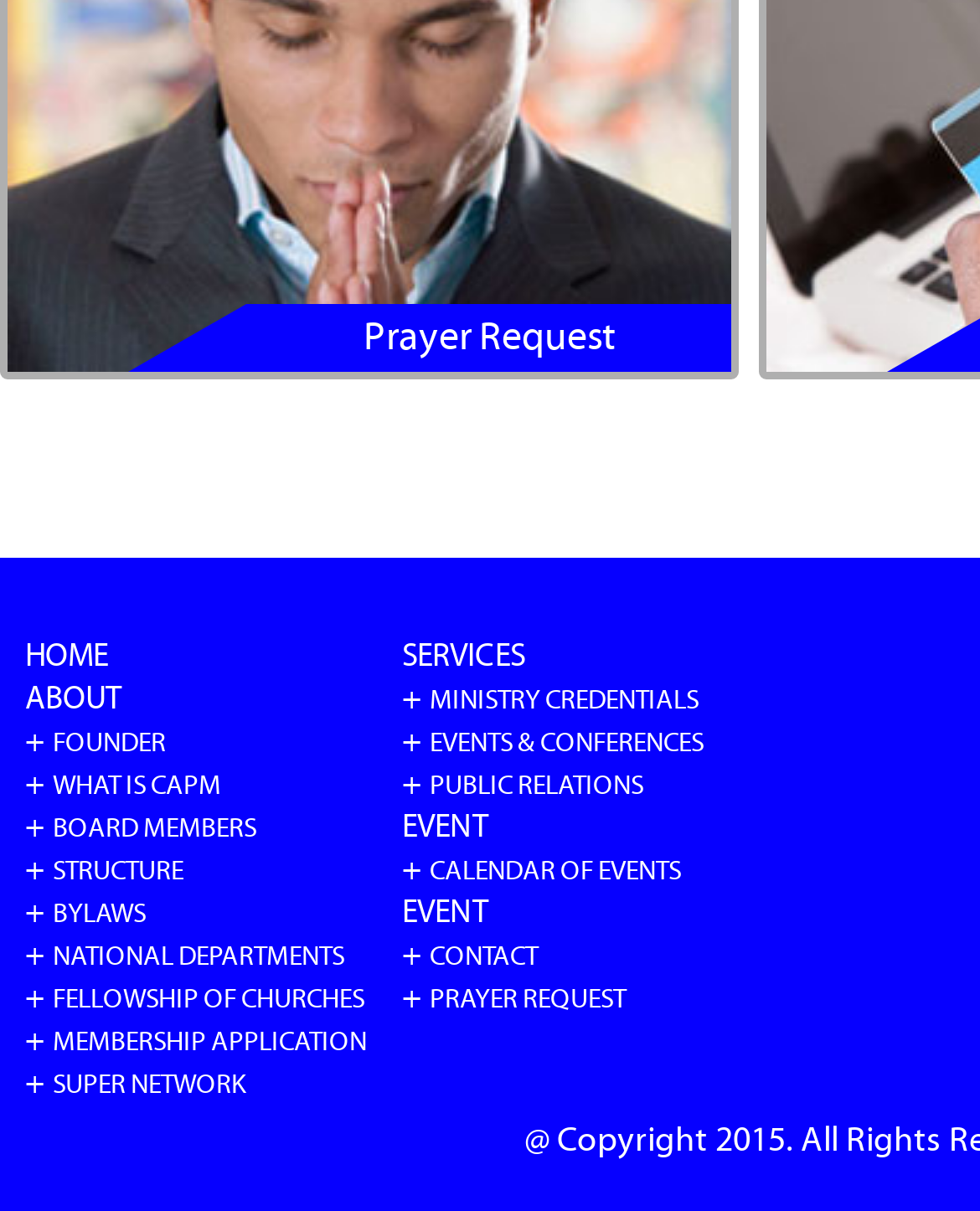Give a short answer to this question using one word or a phrase:
What is the purpose of the '+' symbol on the webpage?

Dropdown menu